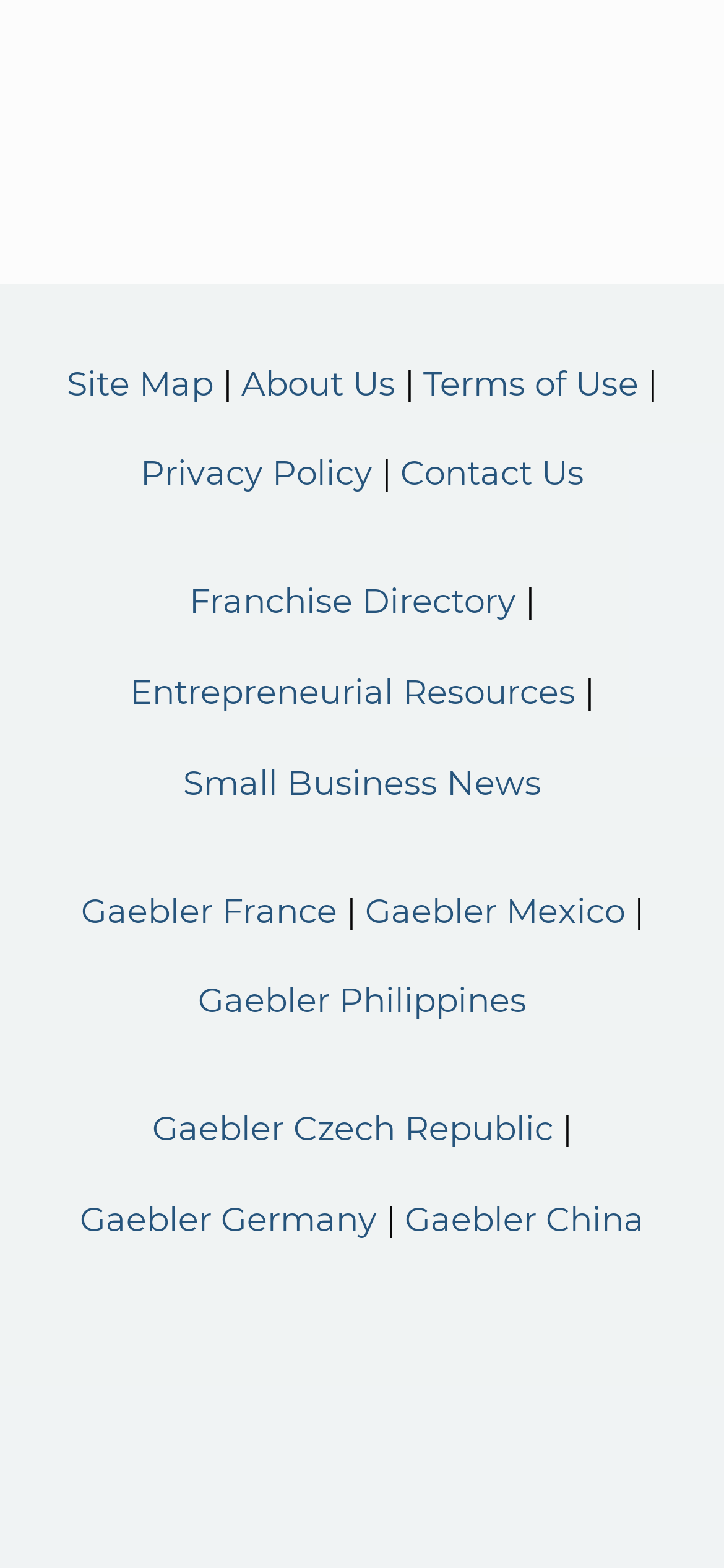Locate the bounding box coordinates of the clickable region necessary to complete the following instruction: "Visit the Gaebler Germany page". Provide the coordinates in the format of four float numbers between 0 and 1, i.e., [left, top, right, bottom].

[0.11, 0.765, 0.521, 0.791]